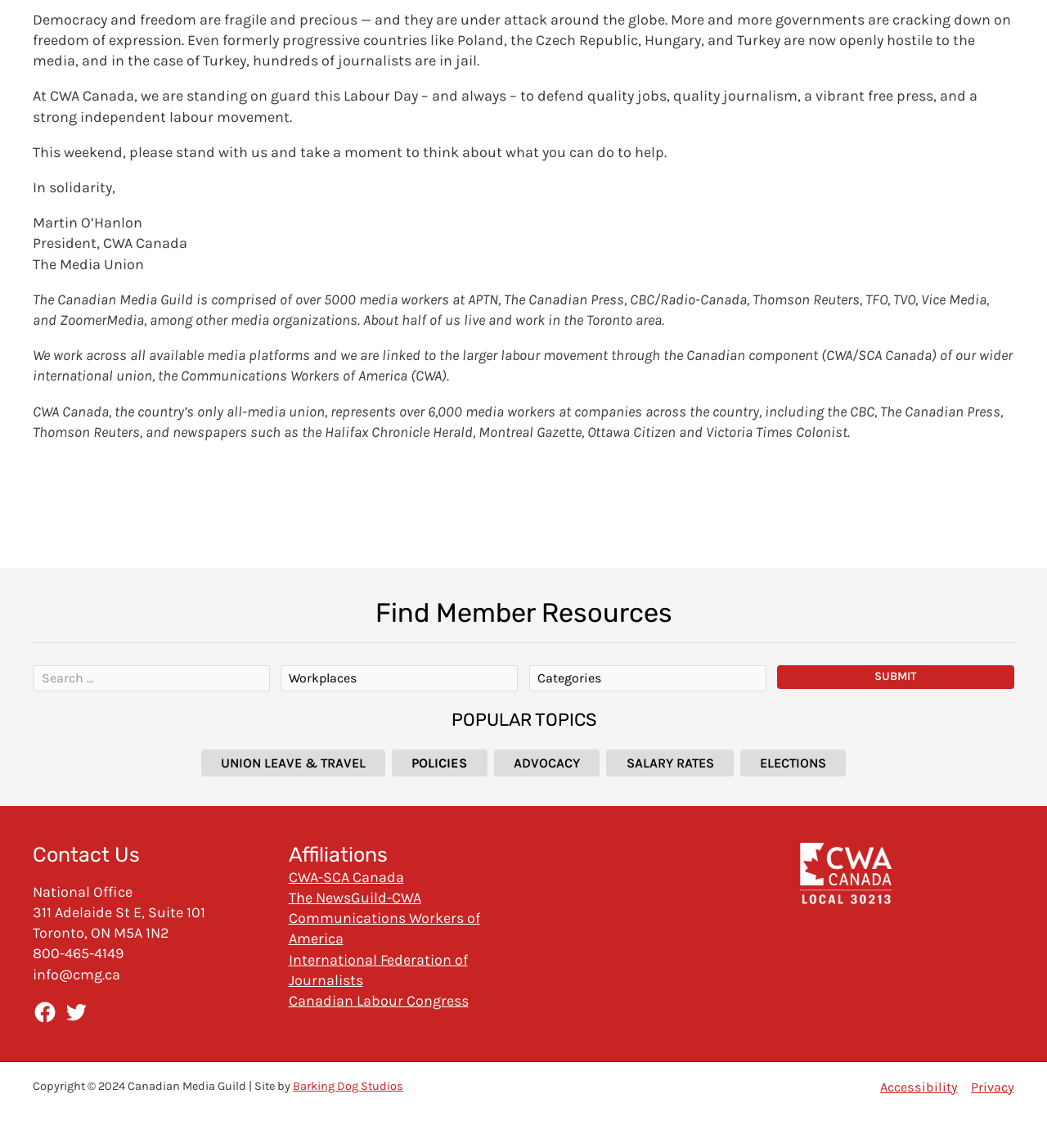Can you find the bounding box coordinates for the element to click on to achieve the instruction: "Search for workplaces"?

[0.268, 0.579, 0.493, 0.602]